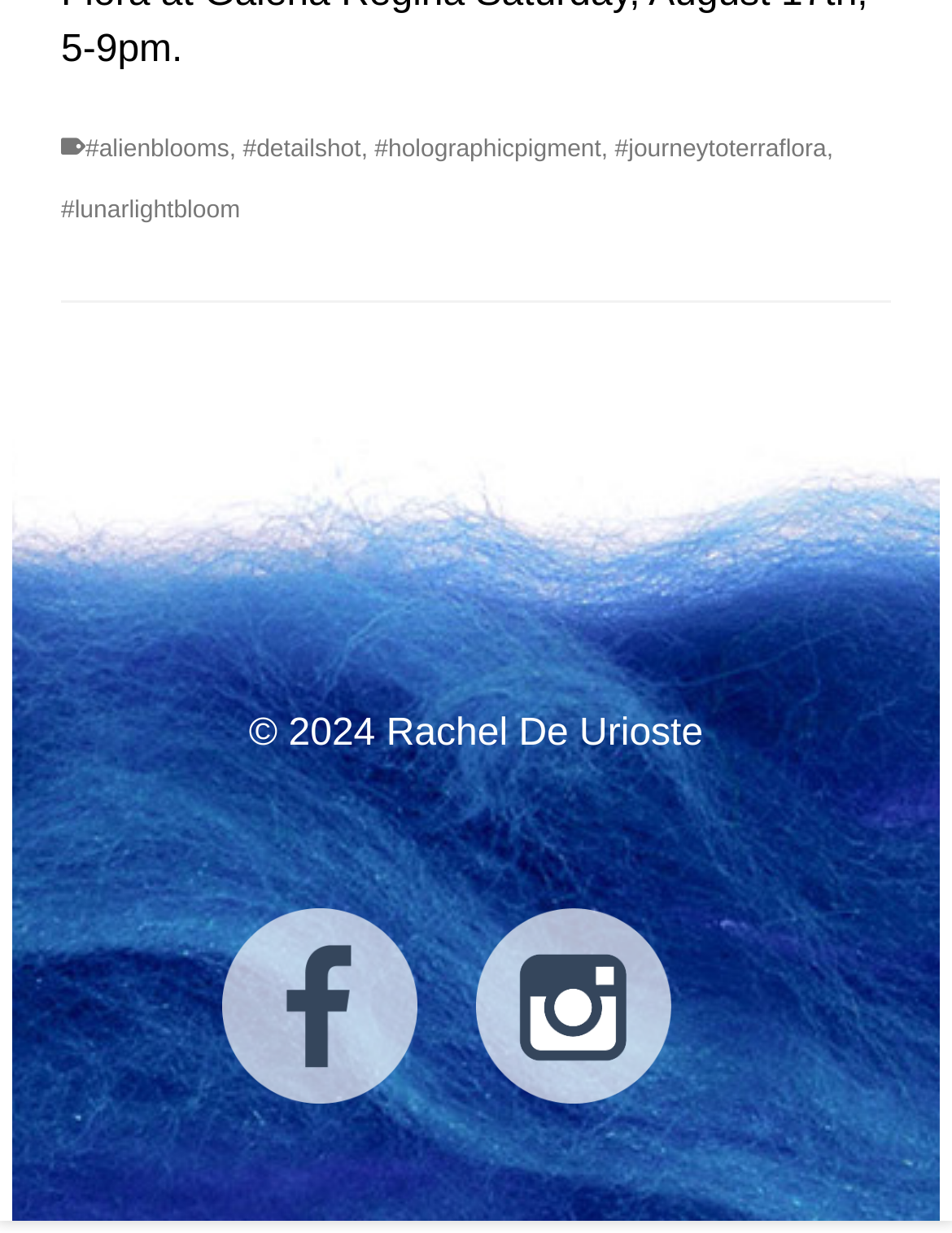What is the copyright year?
Deliver a detailed and extensive answer to the question.

I found the copyright information in the complementary section of the webpage, where it says '© 2024 Rachel De Urioste', indicating that the copyright year is 2024.